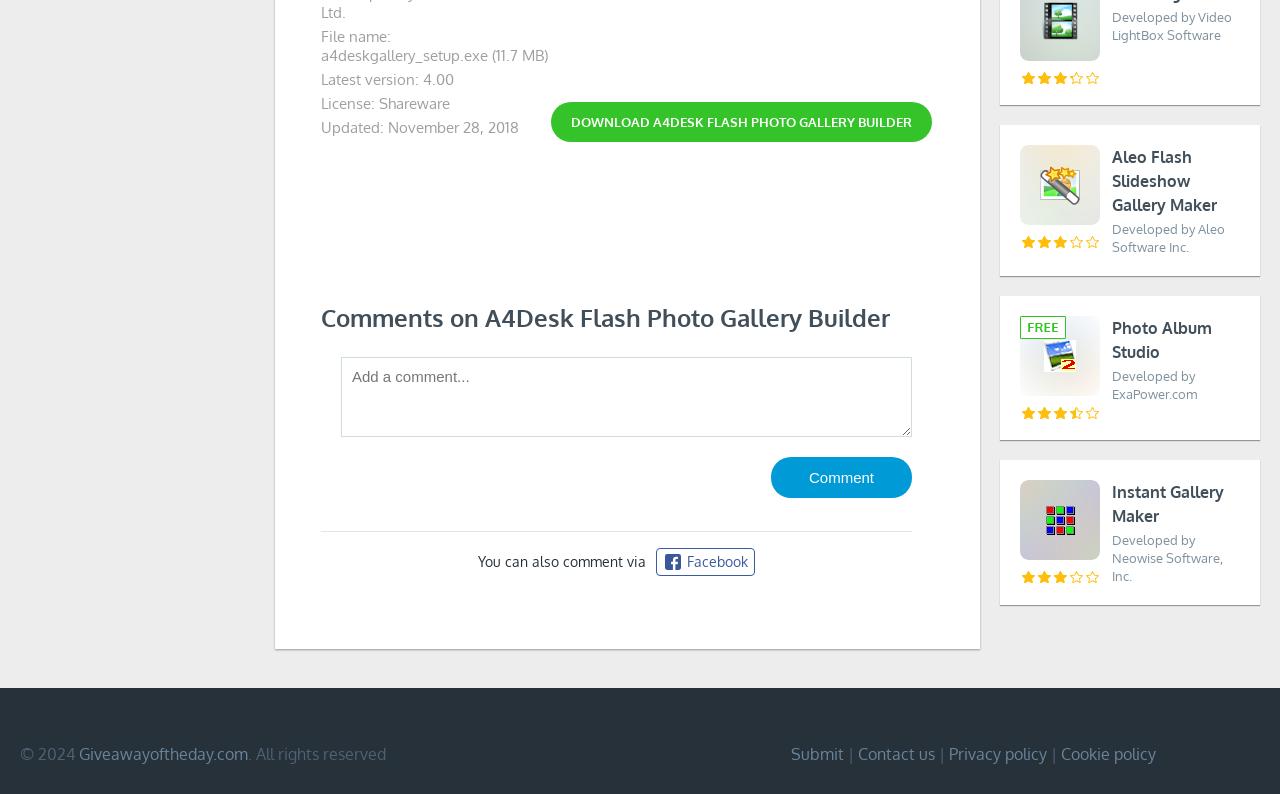Identify the bounding box coordinates of the area that should be clicked in order to complete the given instruction: "Read the disclaimer". The bounding box coordinates should be four float numbers between 0 and 1, i.e., [left, top, right, bottom].

None